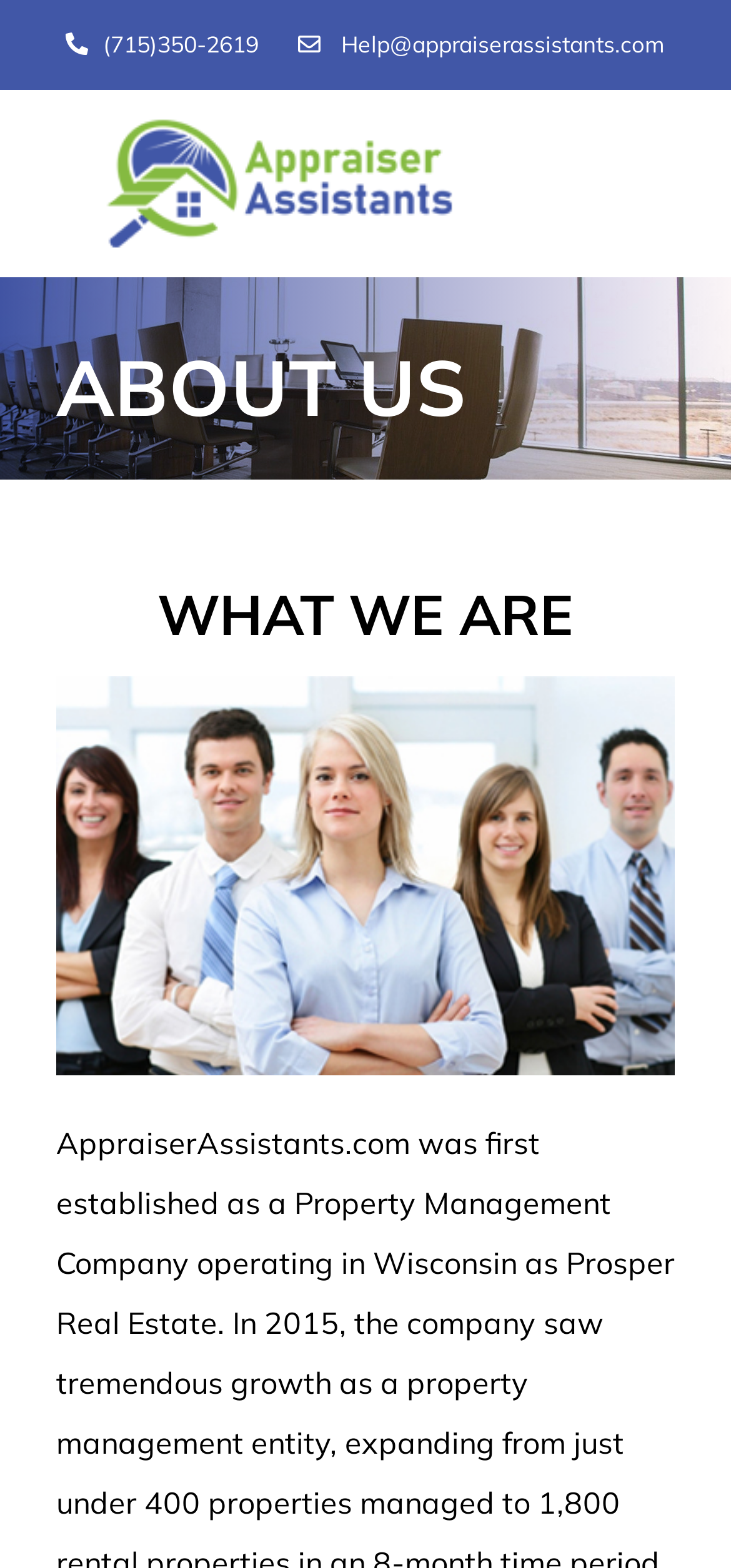What is the logo of the Virtual Assistant Service?
Use the information from the image to give a detailed answer to the question.

I found the logo by looking at the top-left section of the webpage, where I saw an image element with the description Virtual Assistant Service Logo.